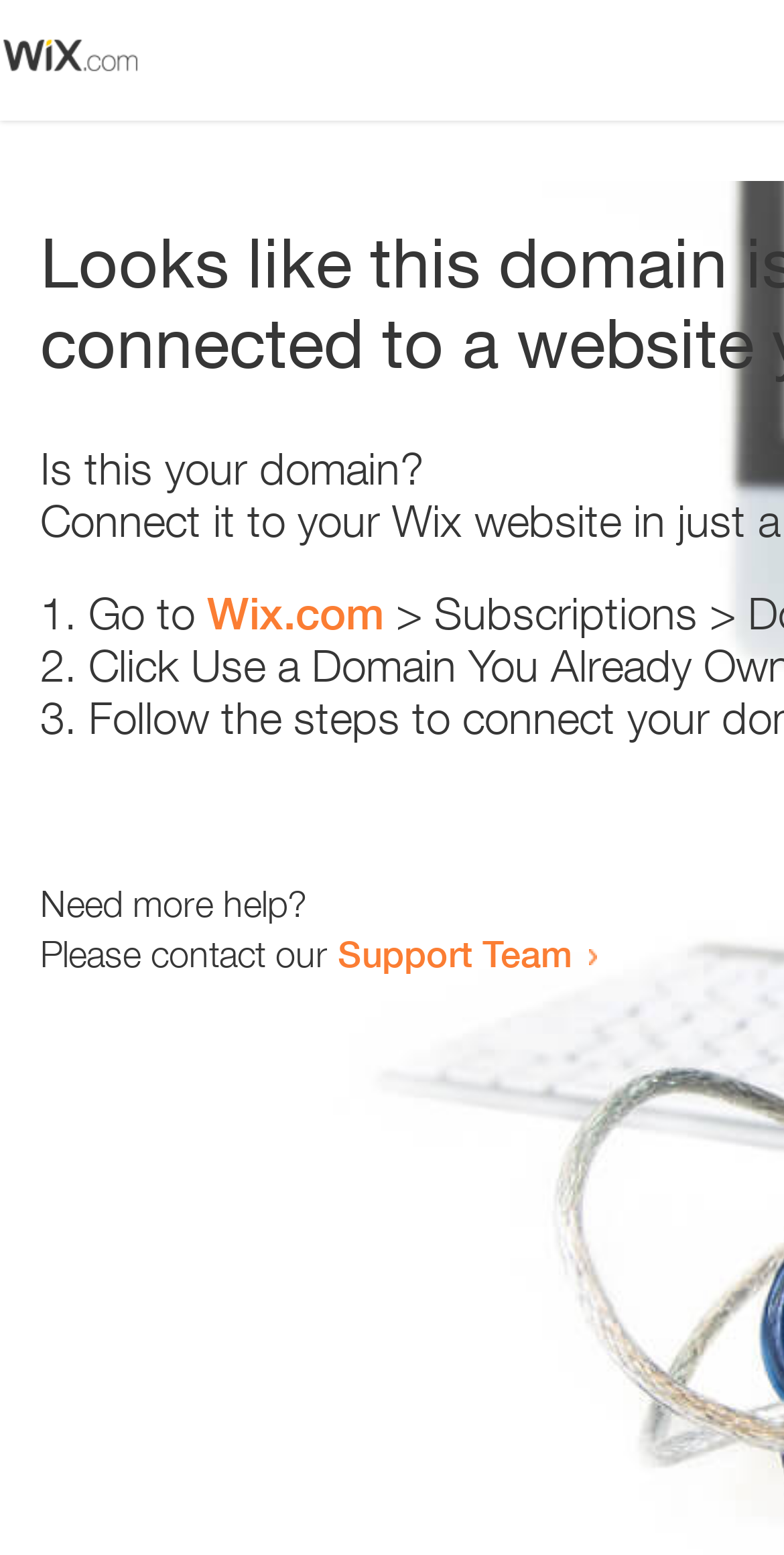Provide an in-depth caption for the contents of the webpage.

The webpage appears to be an error page, with a small image at the top left corner. Below the image, there is a question "Is this your domain?" in a prominent position. 

To the right of the question, there is a numbered list with three items. The first item starts with "1." and suggests going to "Wix.com". The second item starts with "2." and the third item starts with "3.", but their contents are not specified. 

Below the list, there is a message "Need more help?" followed by a sentence "Please contact our Support Team" with a link to the Support Team. The link is positioned to the right of the sentence.